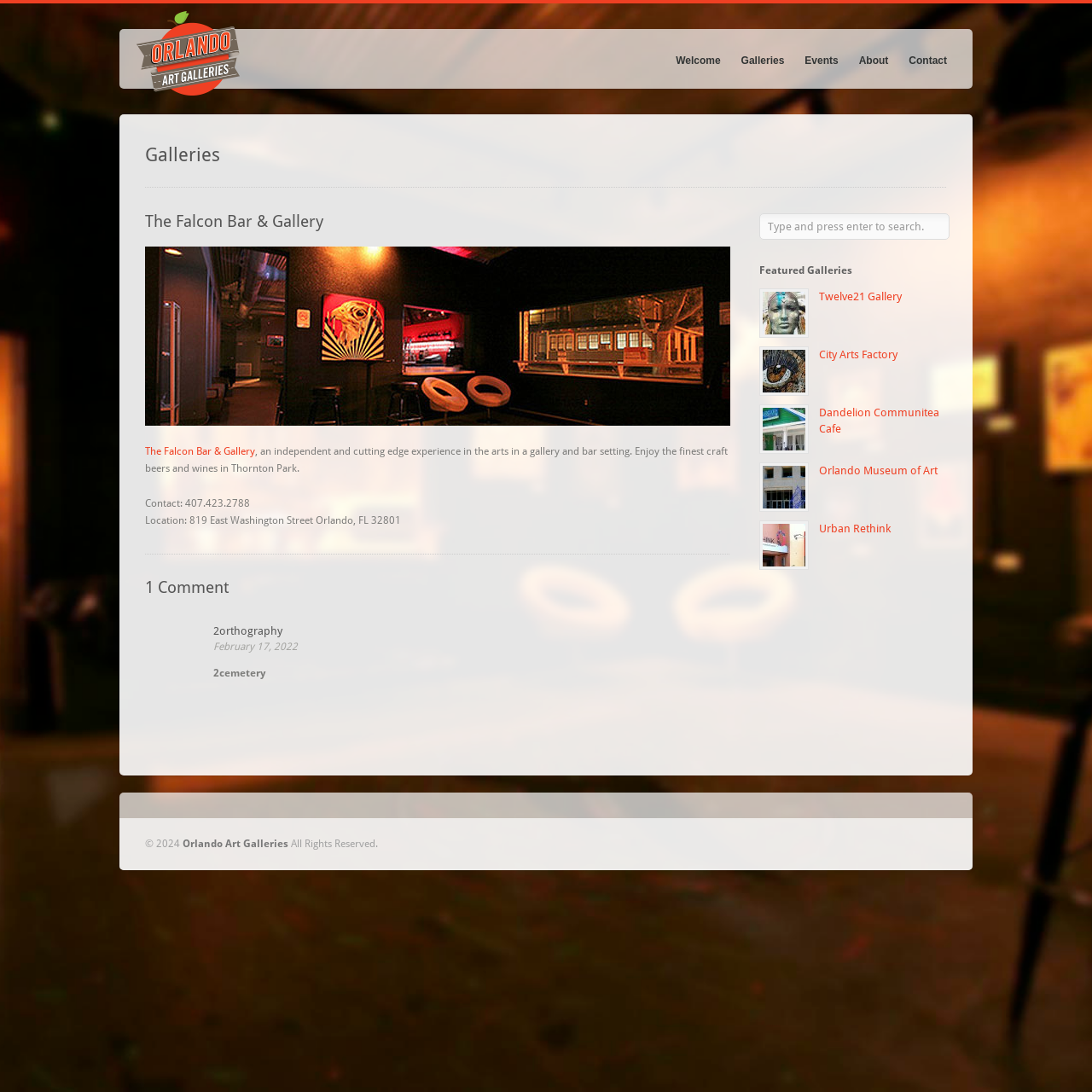Please specify the bounding box coordinates for the clickable region that will help you carry out the instruction: "open shop menu".

None